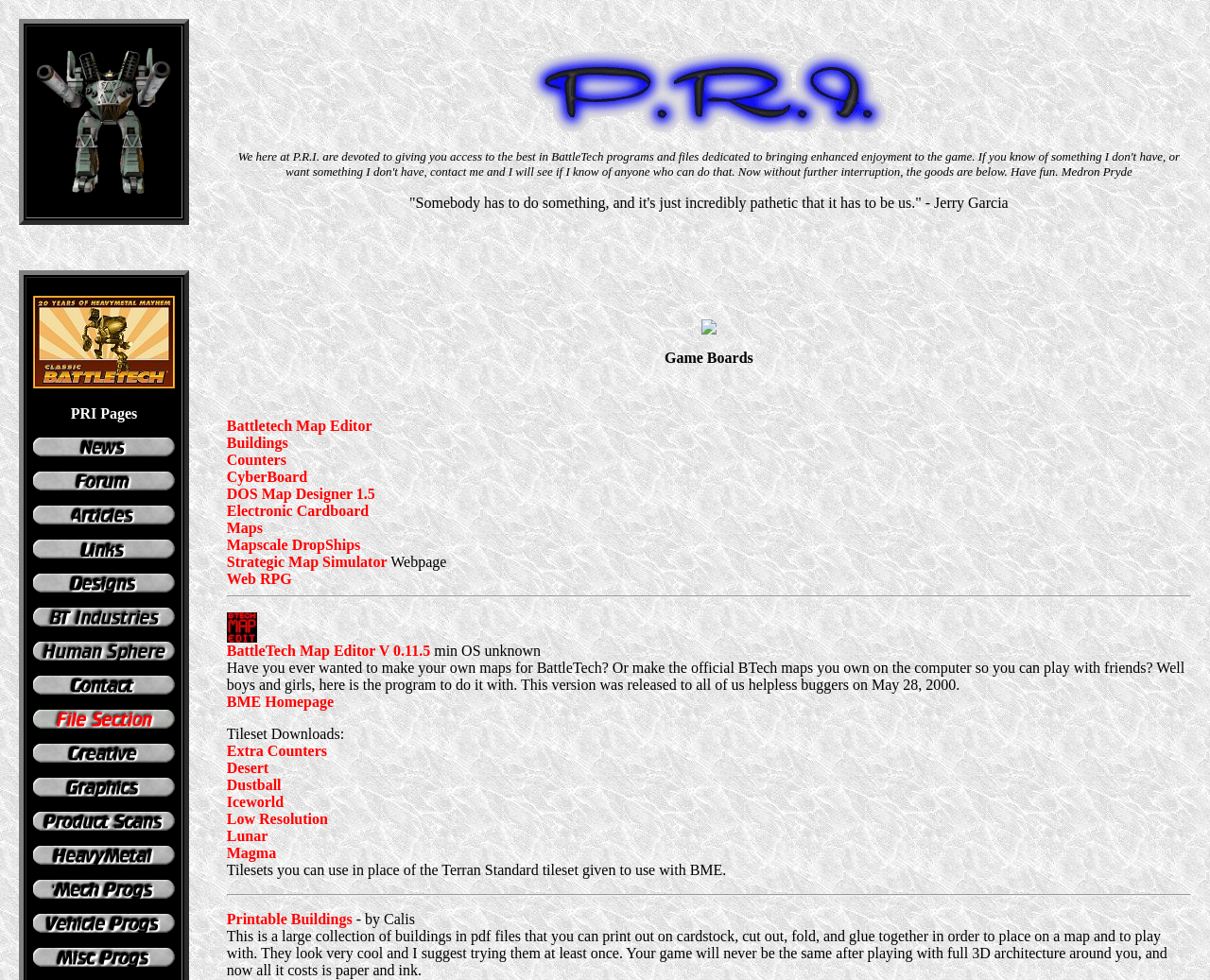Use the details in the image to answer the question thoroughly: 
What is the theme of the 'Printable Buildings' section?

The theme of the 'Printable Buildings' section is 3D architecture, as described in the text, which states that the buildings can be printed out on cardstock, cut out, folded, and glued together to create 3D structures for use in BattleTech games.